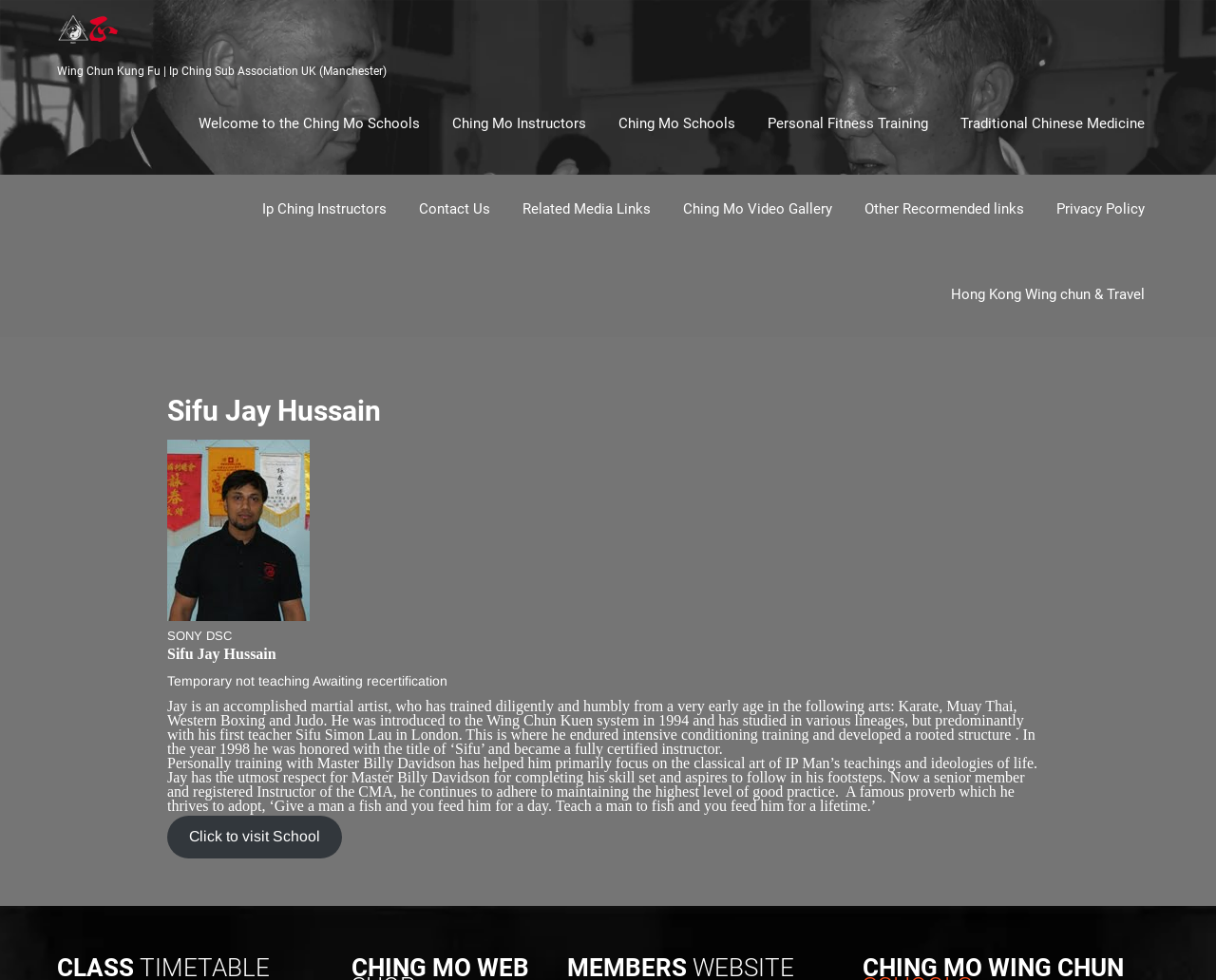Analyze the image and deliver a detailed answer to the question: What is the name of Sifu Jay Hussain's first teacher?

According to the webpage, Sifu Jay Hussain was introduced to the Wing Chun Kuen system in 1994 and has studied with his first teacher Sifu Simon Lau in London.